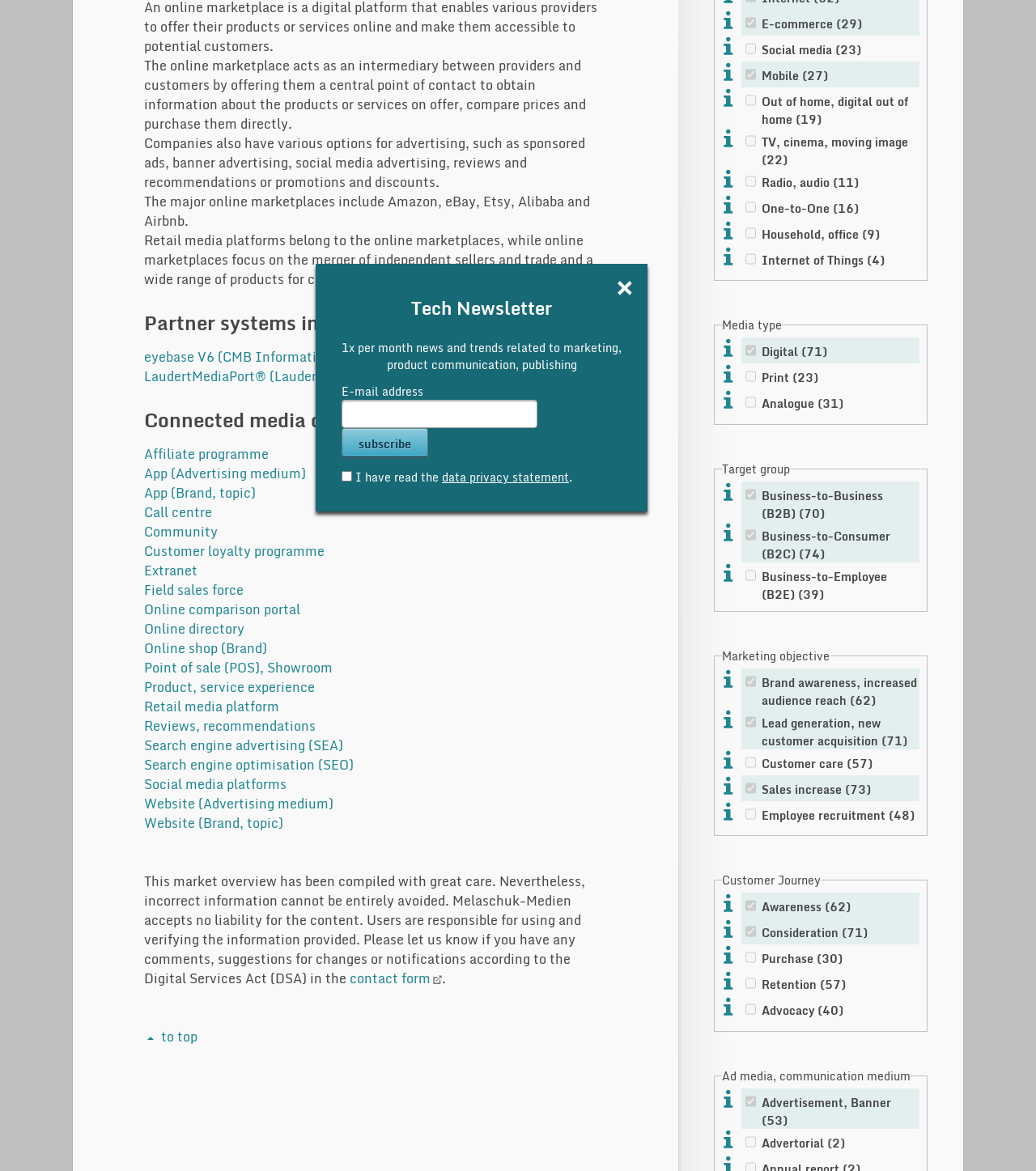Using the webpage screenshot and the element description subscribe, determine the bounding box coordinates. Specify the coordinates in the format (top-left x, top-left y, bottom-right x, bottom-right y) with values ranging from 0 to 1.

[0.33, 0.705, 0.413, 0.731]